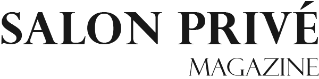Explain the image thoroughly, highlighting all key elements.

The image features the elegant logo of "Salon Privé Magazine," presented in a sophisticated font. The design combines classic typographic elements with a modern aesthetic, reflecting the magazine's focus on luxury lifestyle, high-end automobiles, and exclusive events. The logo serves as a visual representation of the publication's brand identity, aimed at an audience that appreciates the finer things in life, from luxury cars like Lamborghini to high fashion and exclusive cultural insights.